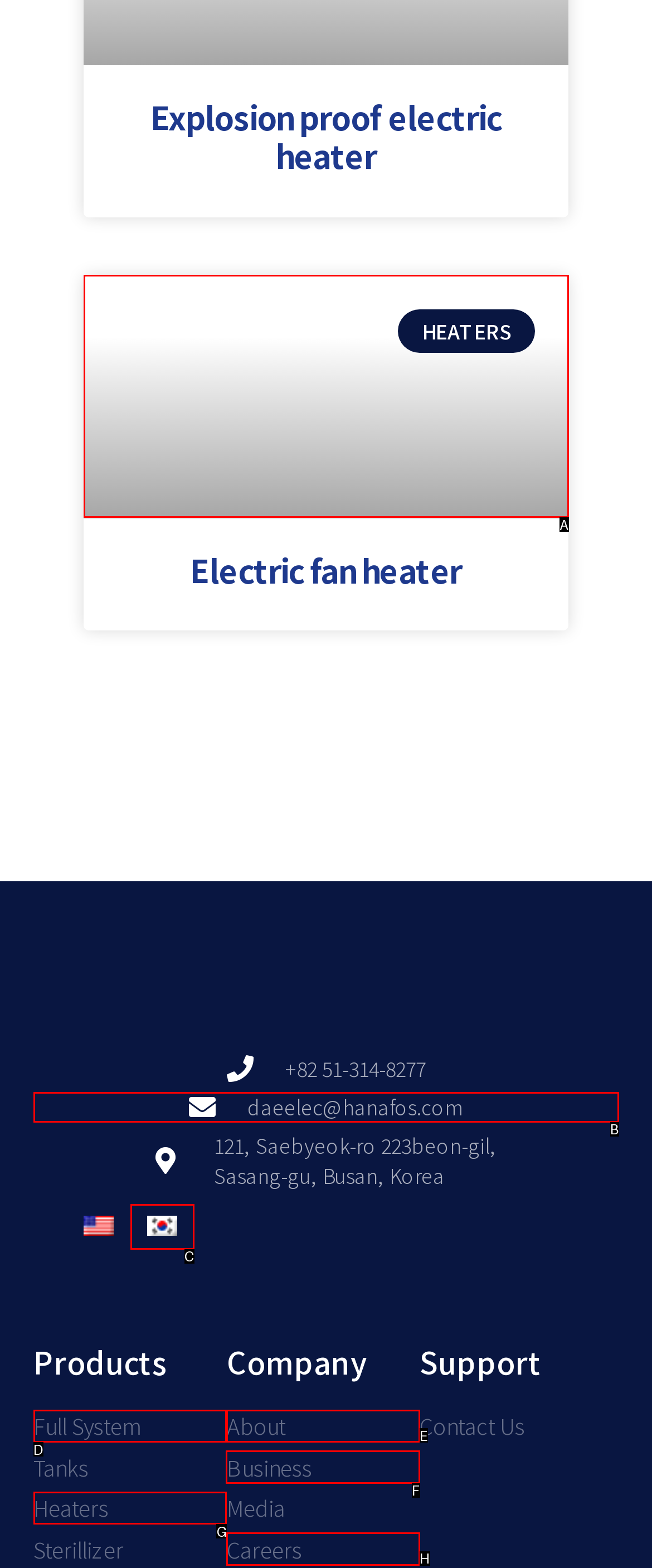Determine which option should be clicked to carry out this task: Learn about the company's business
State the letter of the correct choice from the provided options.

F